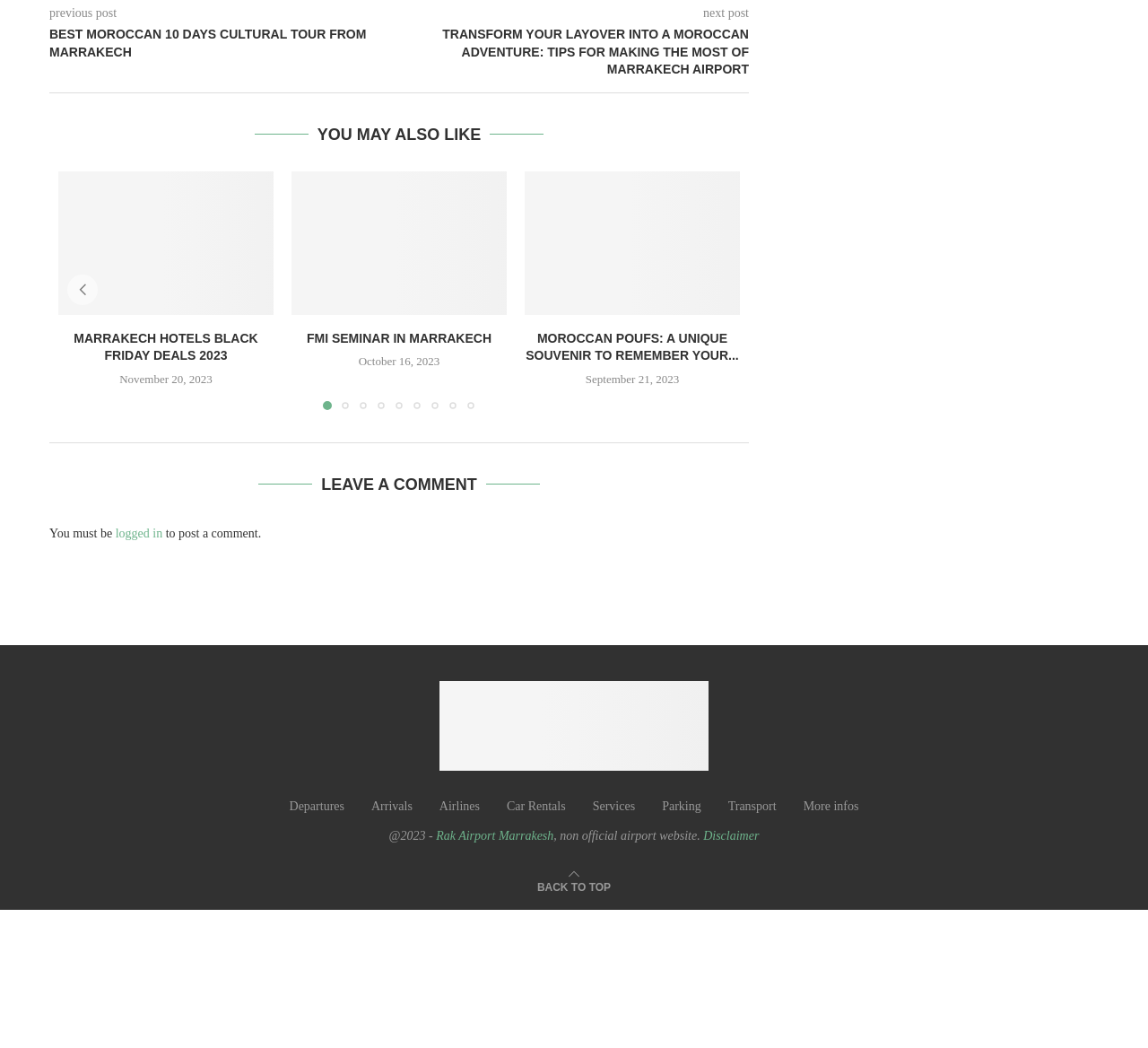Please provide the bounding box coordinates for the element that needs to be clicked to perform the instruction: "Click on the 'BEST MOROCCAN 10 DAYS CULTURAL TOUR FROM MARRAKECH' link". The coordinates must consist of four float numbers between 0 and 1, formatted as [left, top, right, bottom].

[0.043, 0.025, 0.348, 0.058]